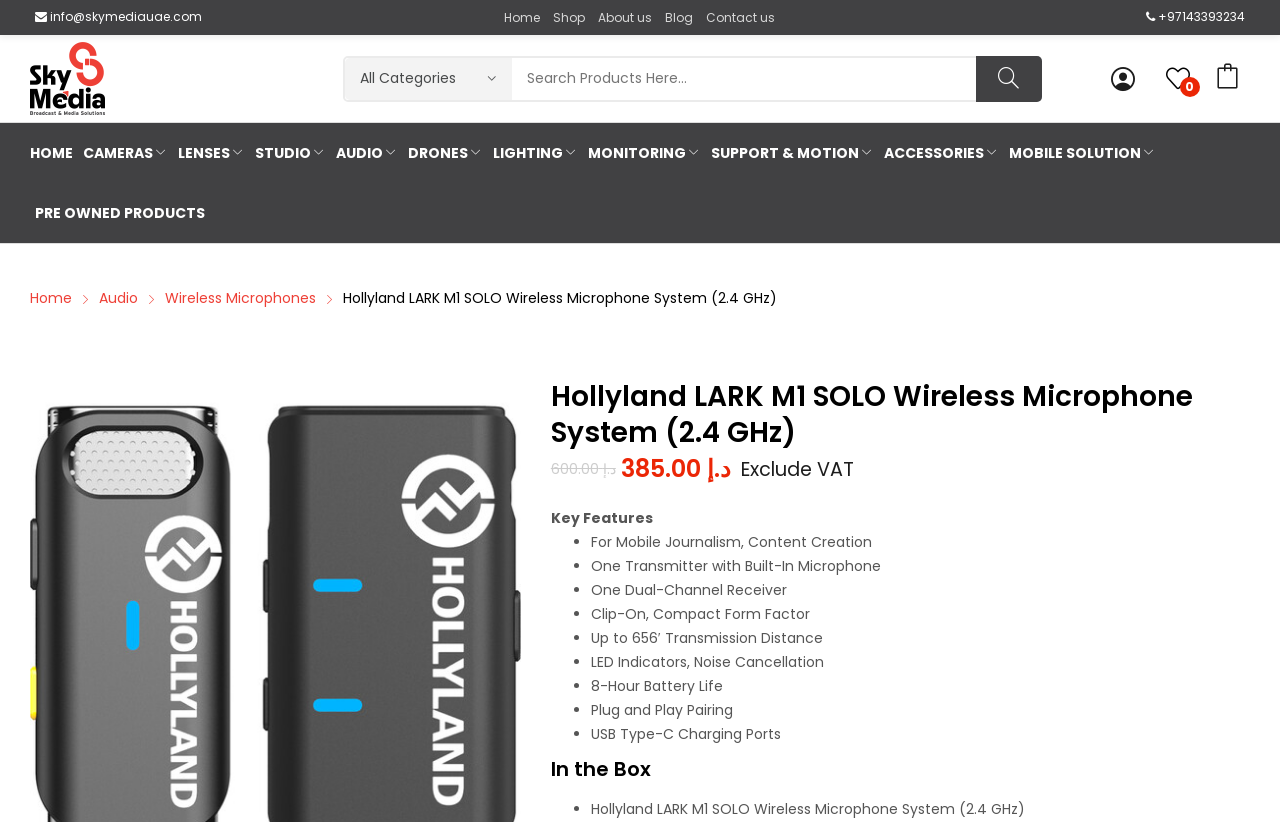Please provide a one-word or phrase answer to the question: 
What is the company name?

SKYMEDIA